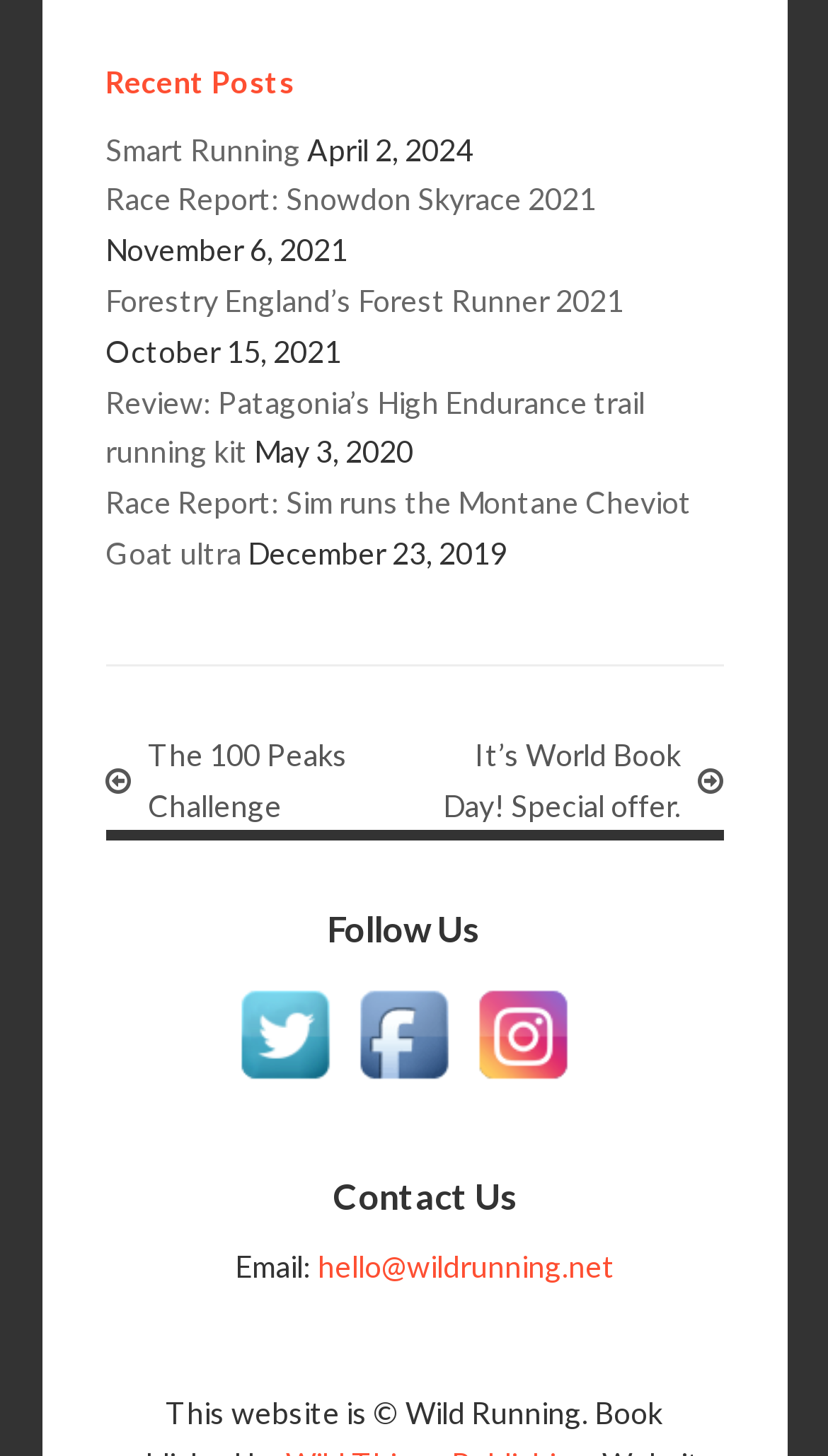How many recent posts are listed?
Based on the image content, provide your answer in one word or a short phrase.

5